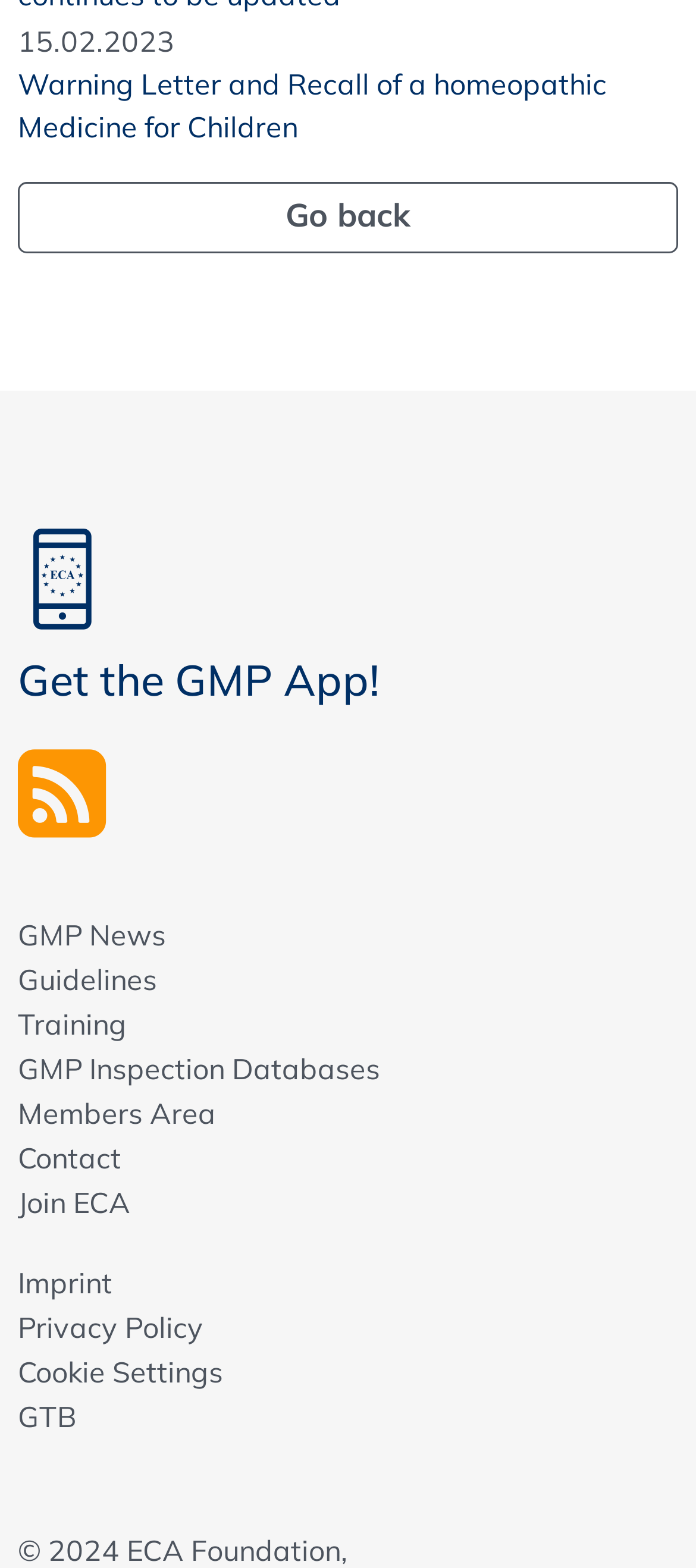Determine the bounding box coordinates of the clickable region to follow the instruction: "explore Kitchen design".

None